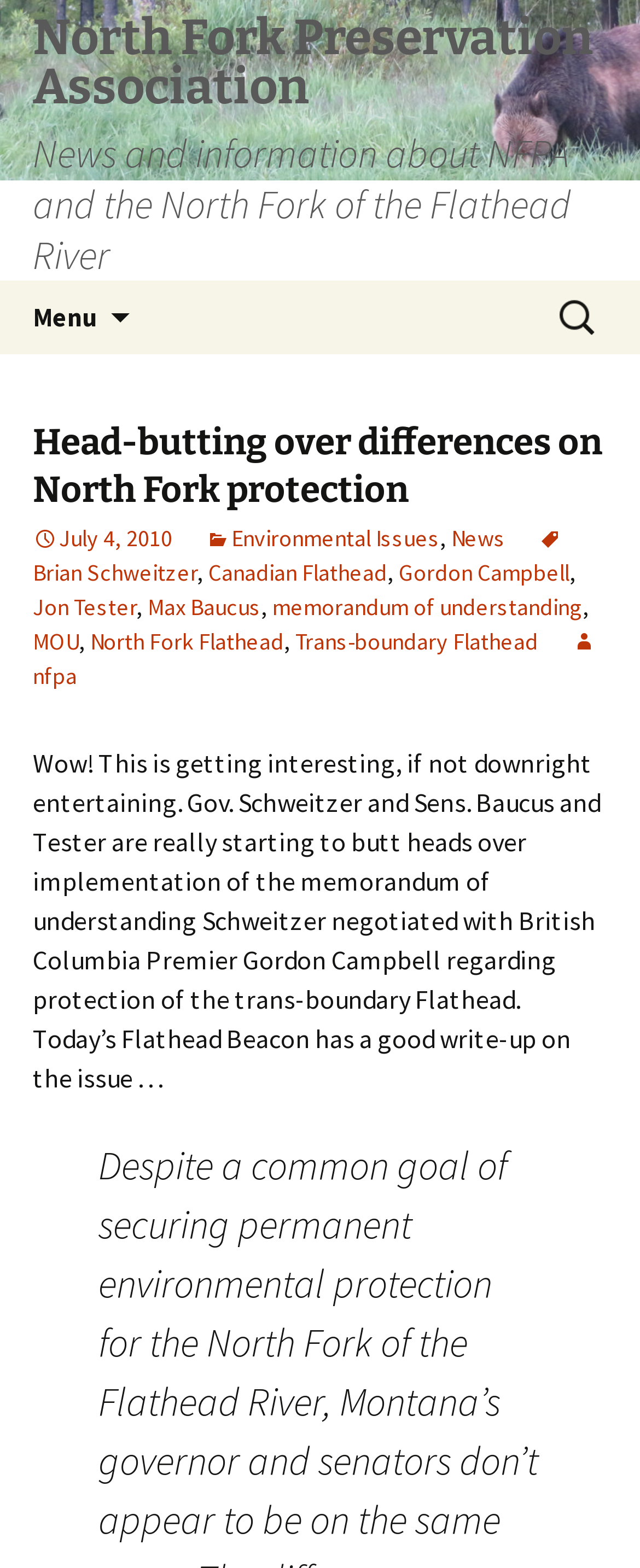Could you highlight the region that needs to be clicked to execute the instruction: "Read the news article"?

[0.051, 0.476, 0.938, 0.698]